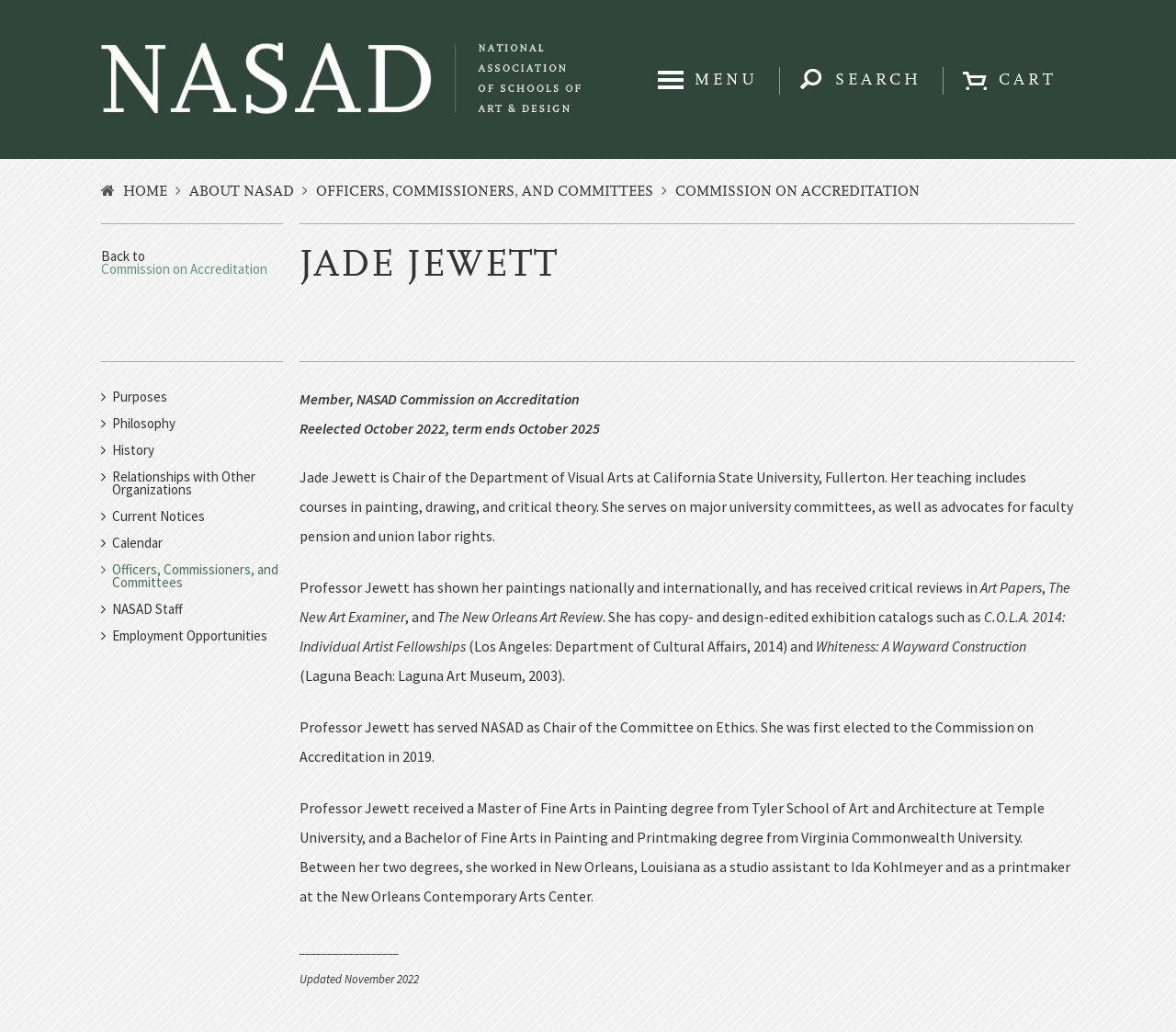Please specify the bounding box coordinates of the region to click in order to perform the following instruction: "View CART".

[0.802, 0.065, 0.914, 0.092]